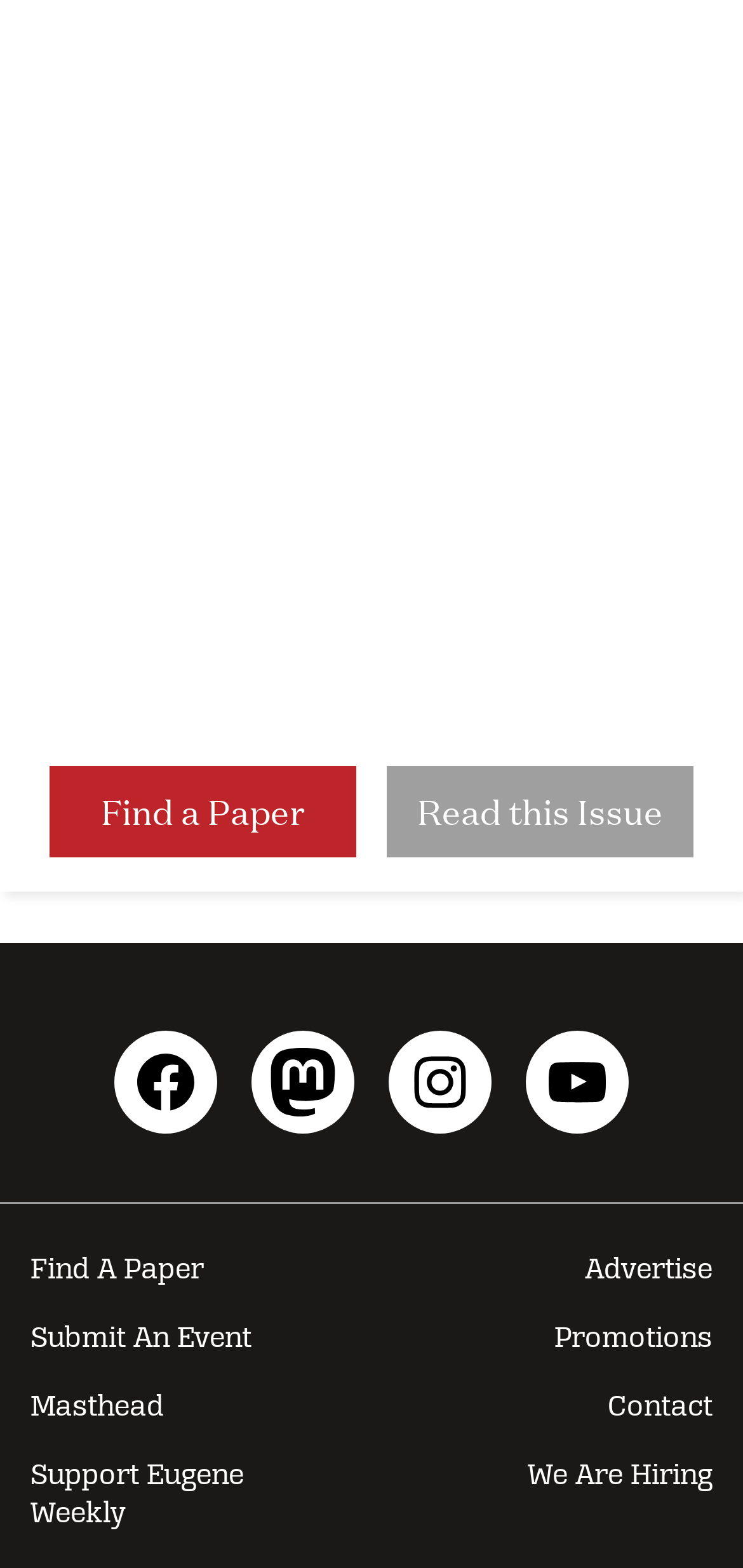Locate the bounding box coordinates of the area to click to fulfill this instruction: "Submit an event". The bounding box should be presented as four float numbers between 0 and 1, in the order [left, top, right, bottom].

[0.0, 0.831, 0.5, 0.875]